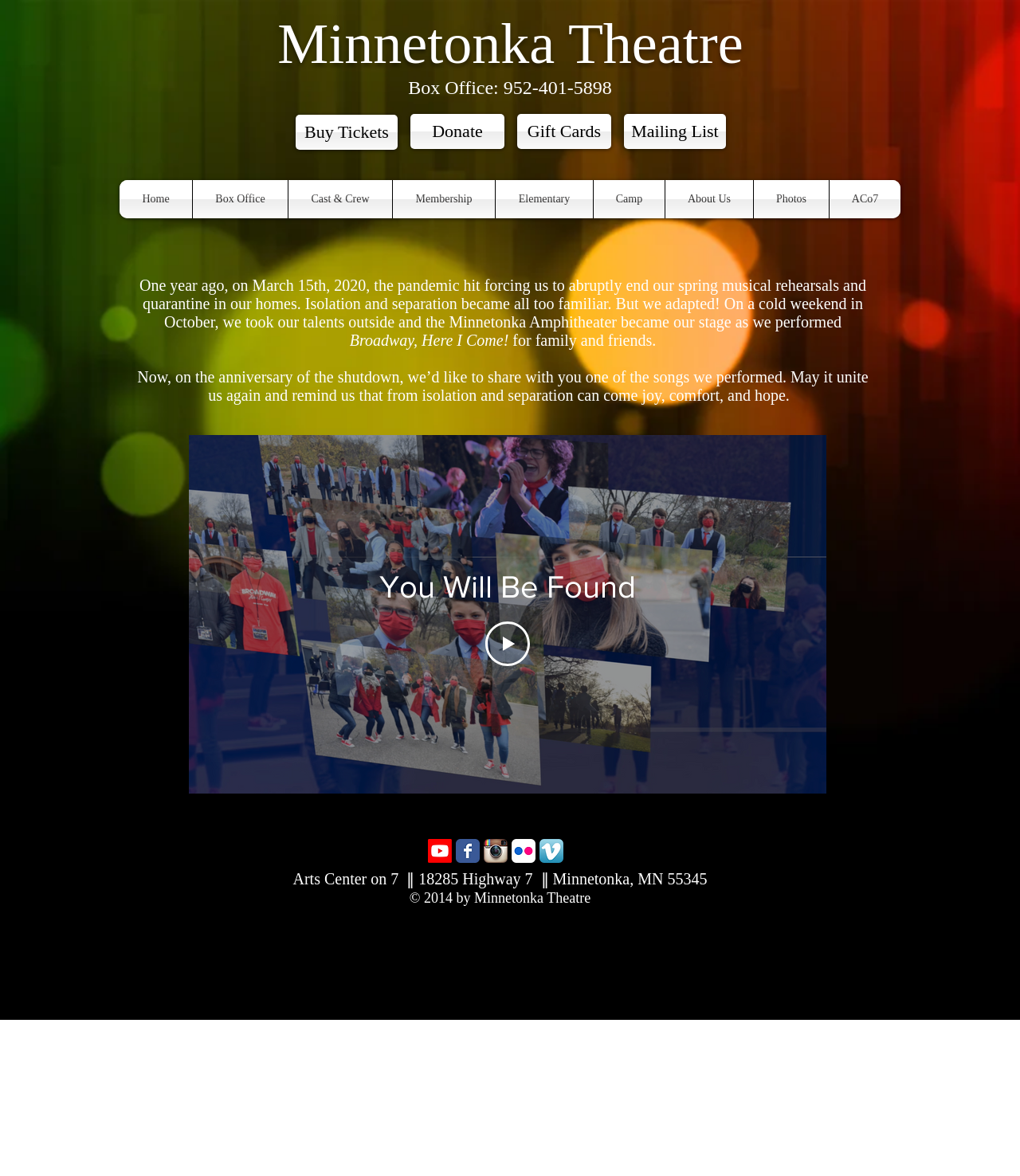Please find the bounding box coordinates of the element's region to be clicked to carry out this instruction: "Watch the video You Will Be Found".

[0.476, 0.528, 0.52, 0.566]